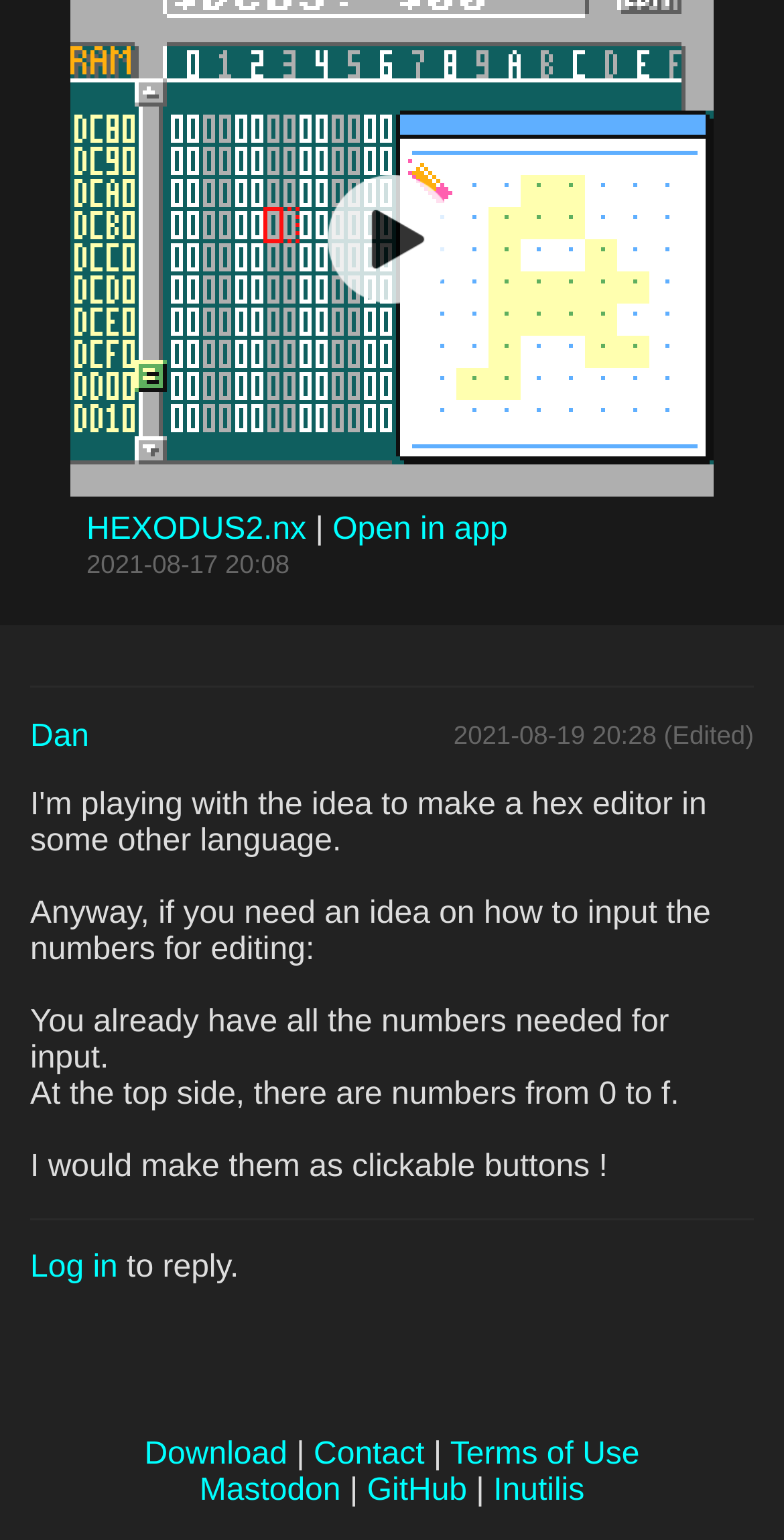Give the bounding box coordinates for the element described by: "B y-Laws and Tournament Rules".

None